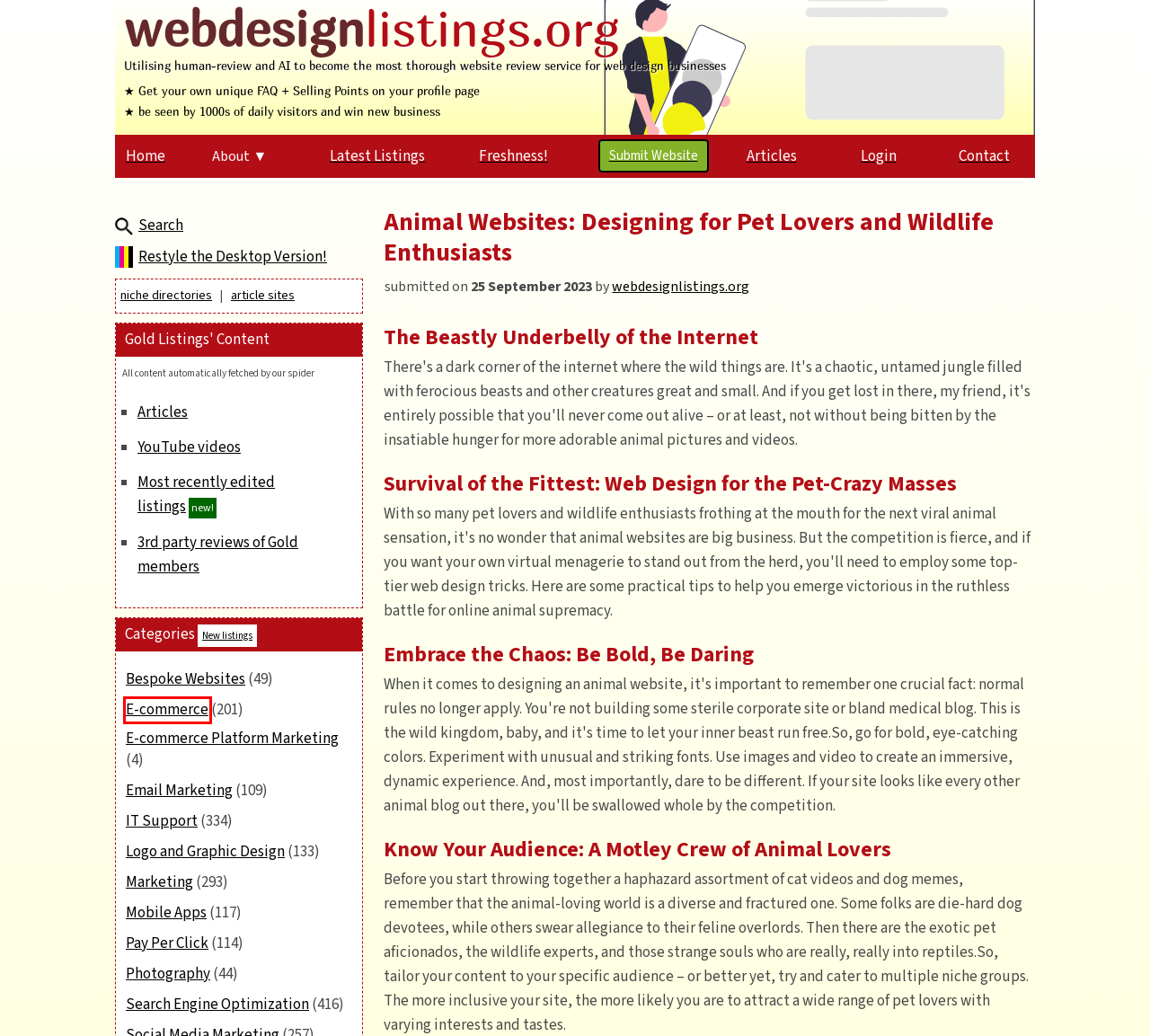You are looking at a webpage screenshot with a red bounding box around an element. Pick the description that best matches the new webpage after interacting with the element in the red bounding box. The possible descriptions are:
A. Directory of Pay Per Click related websites
B. Directory of Logo and Graphic Design related websites
C. Directory of Marketing related websites
D. Gold Listing Benefits
E. webdesignlistings.org: web design Related Articles
F. YouTube Videos by Gold Members of webdesignlistings.org
G. Directory of E-commerce related websites
H. Directory of E-commerce Platform Marketing related websites

G